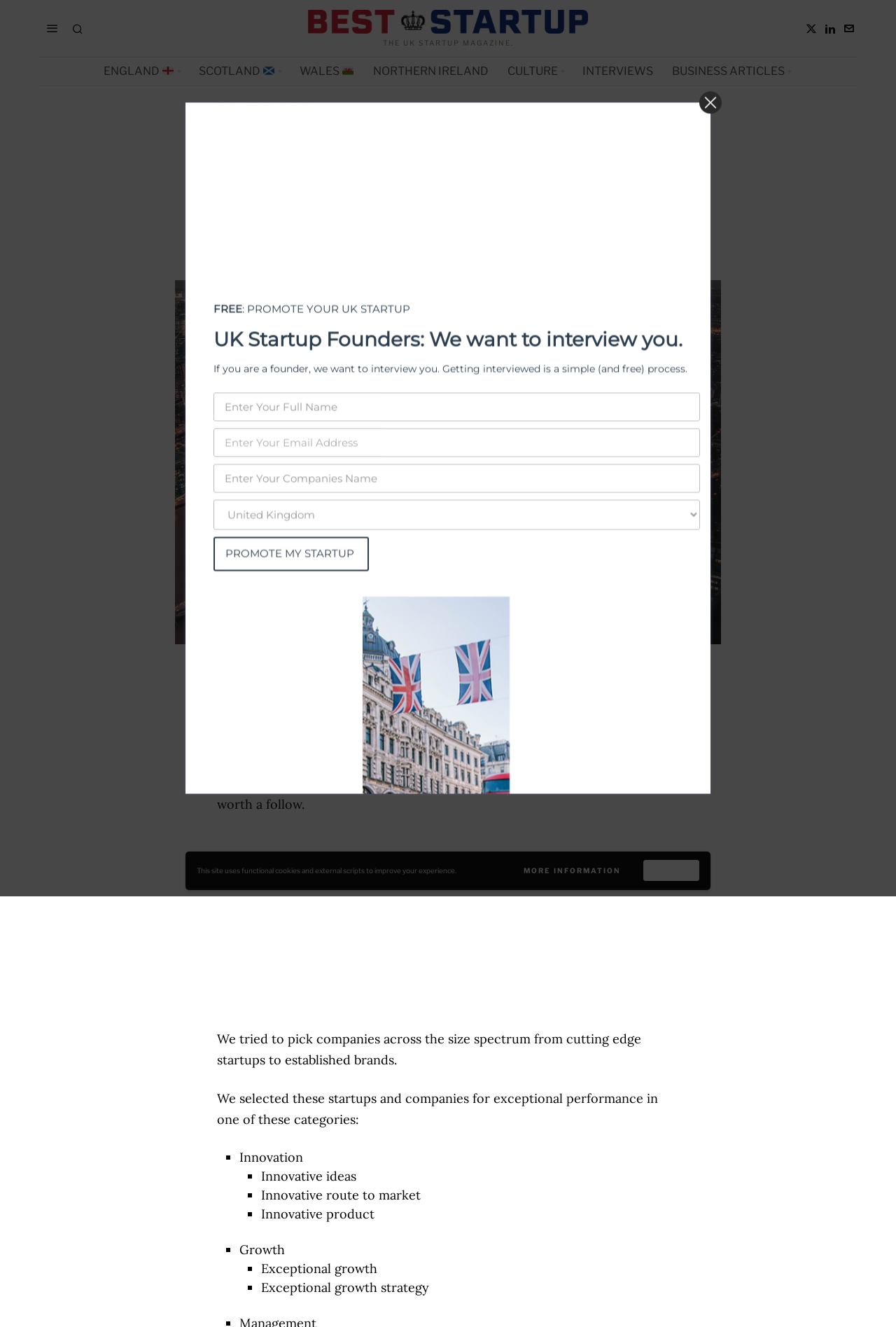Please specify the bounding box coordinates of the element that should be clicked to execute the given instruction: 'Click on the link to view England-based startups'. Ensure the coordinates are four float numbers between 0 and 1, expressed as [left, top, right, bottom].

[0.106, 0.043, 0.212, 0.065]